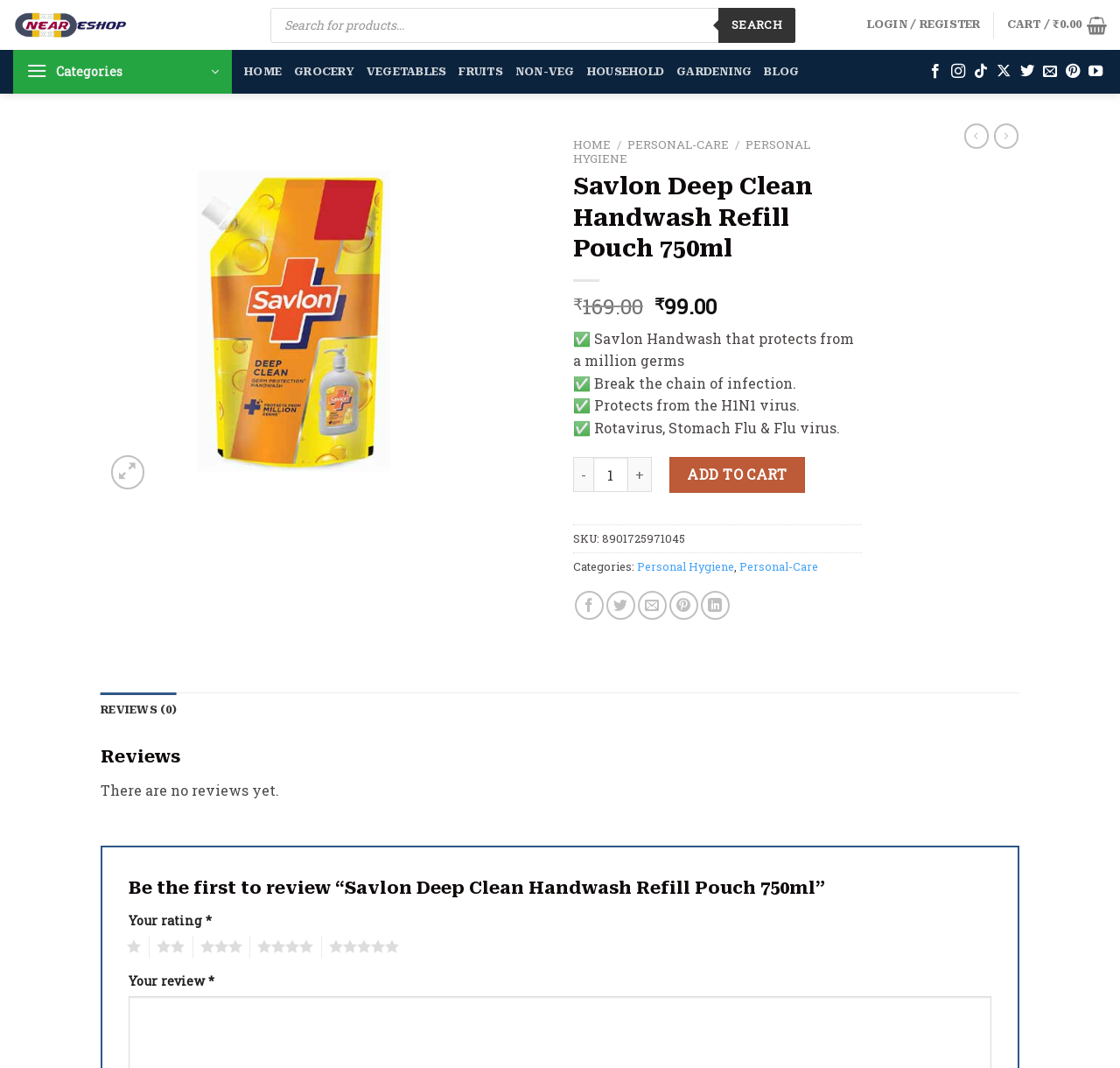Generate a detailed explanation of the webpage's features and information.

This webpage is an e-commerce product page for Savlon Deep Clean Handwash Refill Pouch 750ml on Neareshop. At the top left, there is a Neareshop logo and a link to the website's homepage. Next to it, there is a search bar with a search button. On the top right, there are links to login/register, cart, and social media profiles.

Below the top navigation, there is a category menu with links to various categories such as Home, Grocery, Vegetables, Fruits, and more. 

The main product section is located in the middle of the page. It features a product image and a heading with the product name. Below the heading, there are several paragraphs of product description, highlighting the product's features and benefits, such as protecting from germs, breaking the chain of infection, and protecting from various viruses.

To the right of the product description, there is a section to select the product quantity, with a minus and plus button to adjust the quantity. Below it, there is an "Add to Cart" button.

Further down, there is a section with product details, including the SKU number, categories, and a "Share" section with links to share the product on various social media platforms.

At the bottom of the page, there is a tab list with a single tab "Reviews (0)" selected, indicating that there are no reviews yet. Below the tab, there is a section to write a review, with a rating system and a text area to input the review.